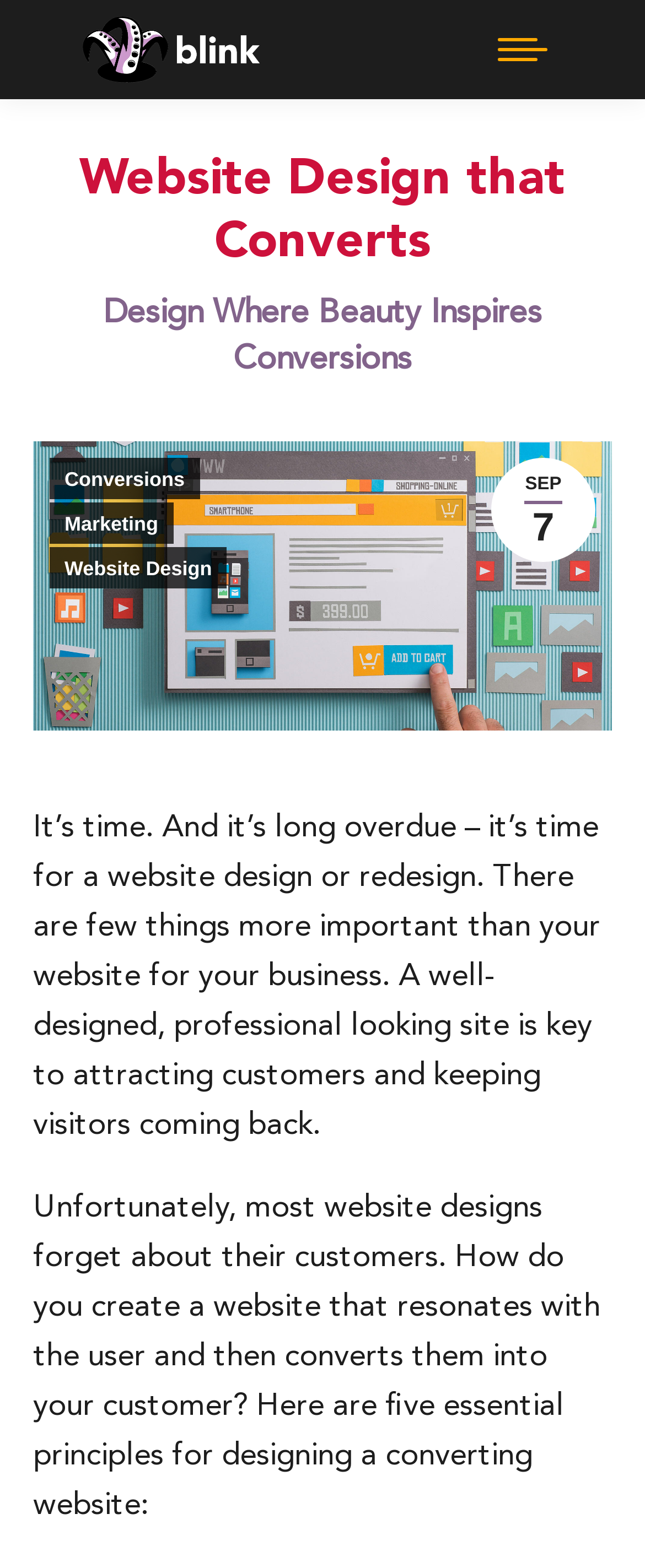Identify the text that serves as the heading for the webpage and generate it.

Website Design that Converts